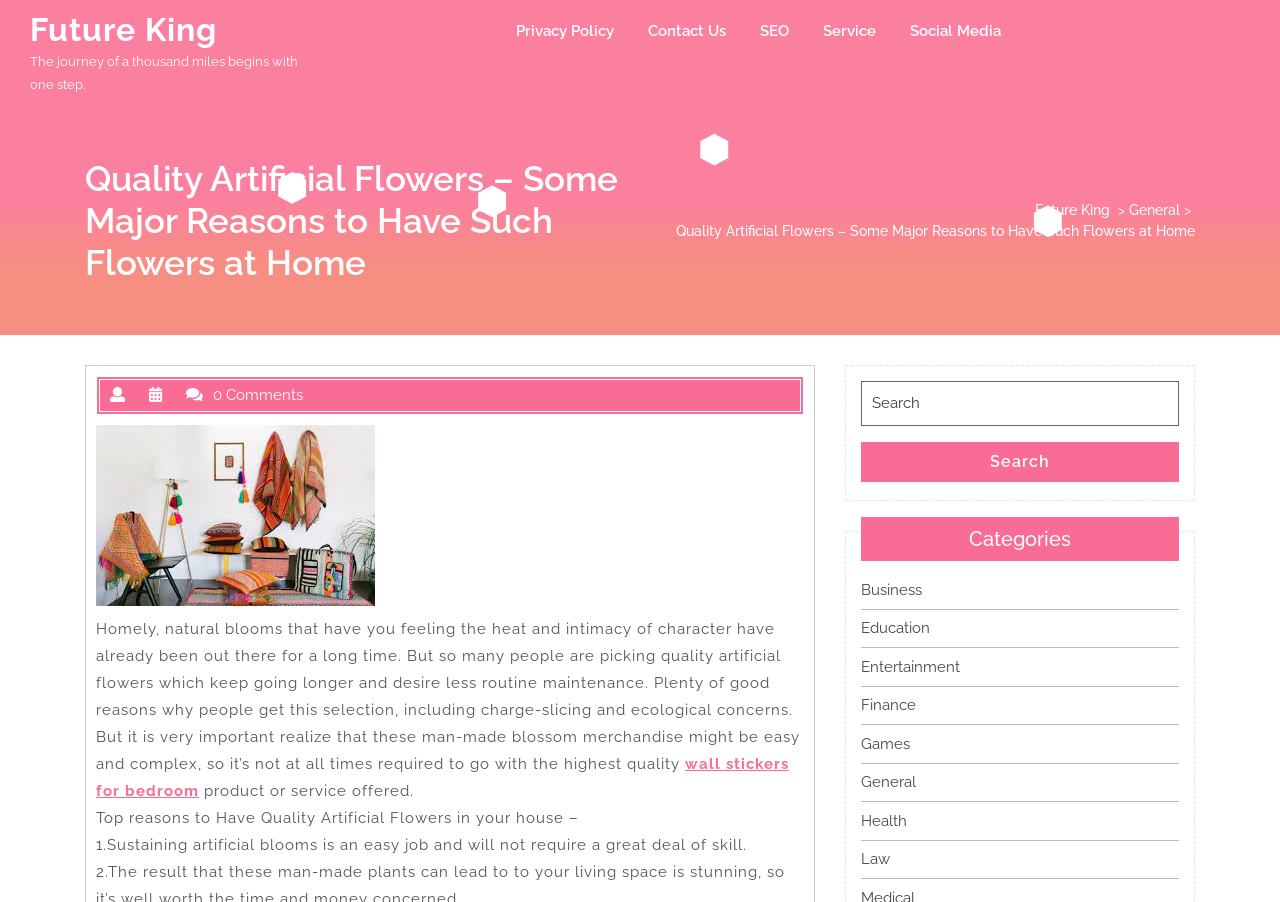What is the purpose of the search box on this webpage?
Answer the question with a single word or phrase by looking at the picture.

To search for content